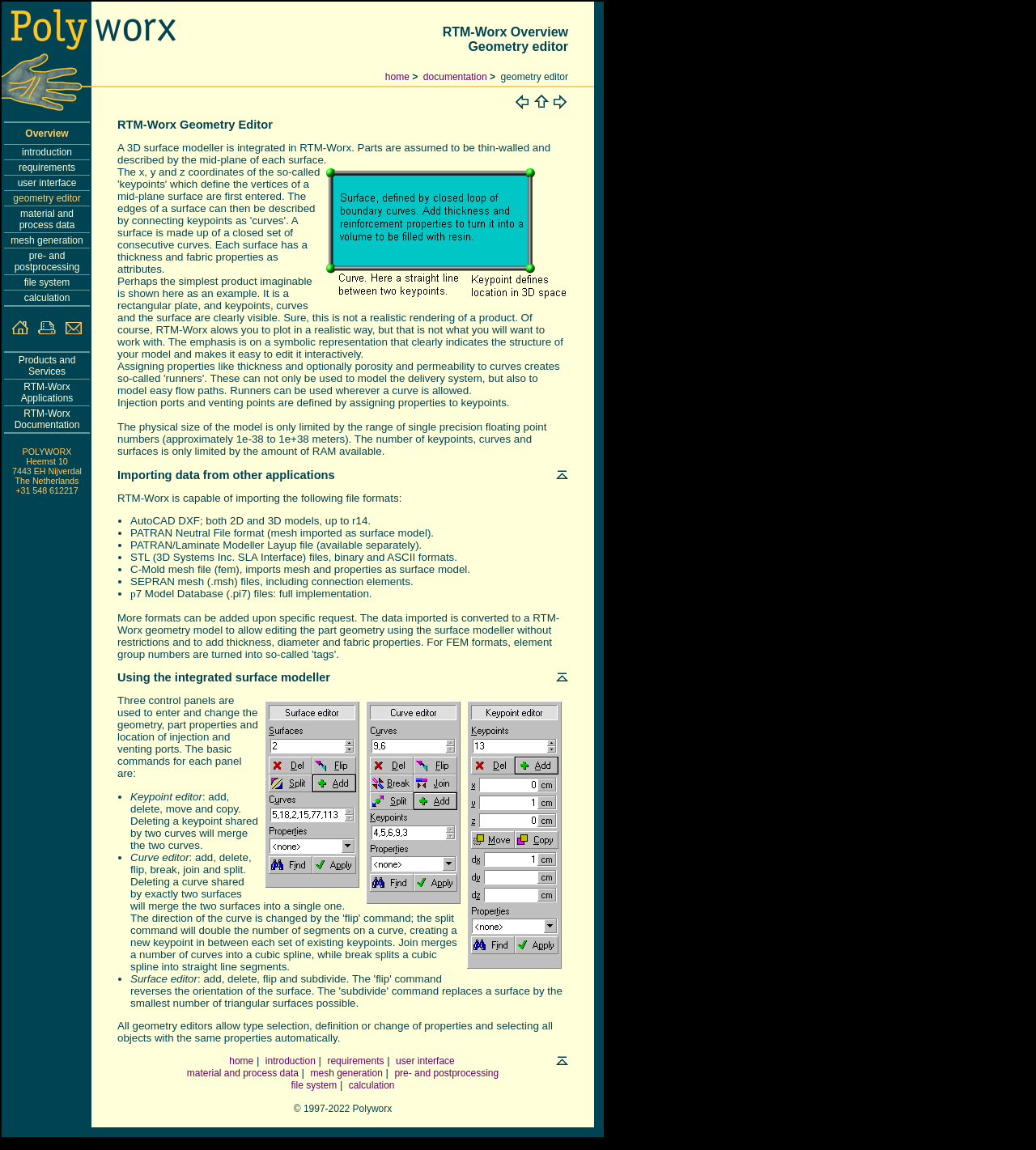What is the purpose of the keypoints in the surface modeller?
Provide a short answer using one word or a brief phrase based on the image.

Define the vertices of a mid-plane surface